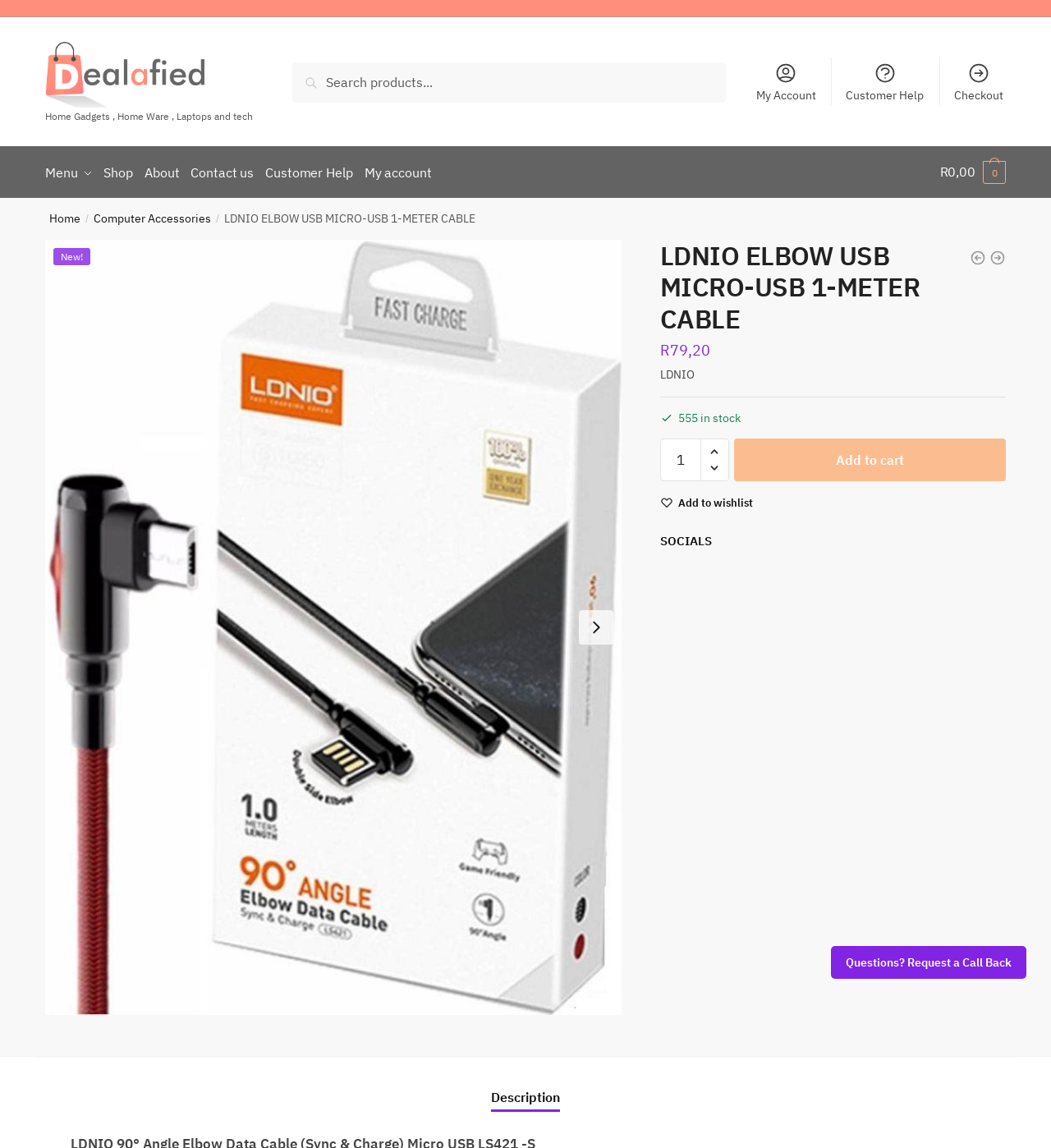Locate the bounding box of the UI element with the following description: "Add to cart".

[0.698, 0.38, 0.957, 0.417]